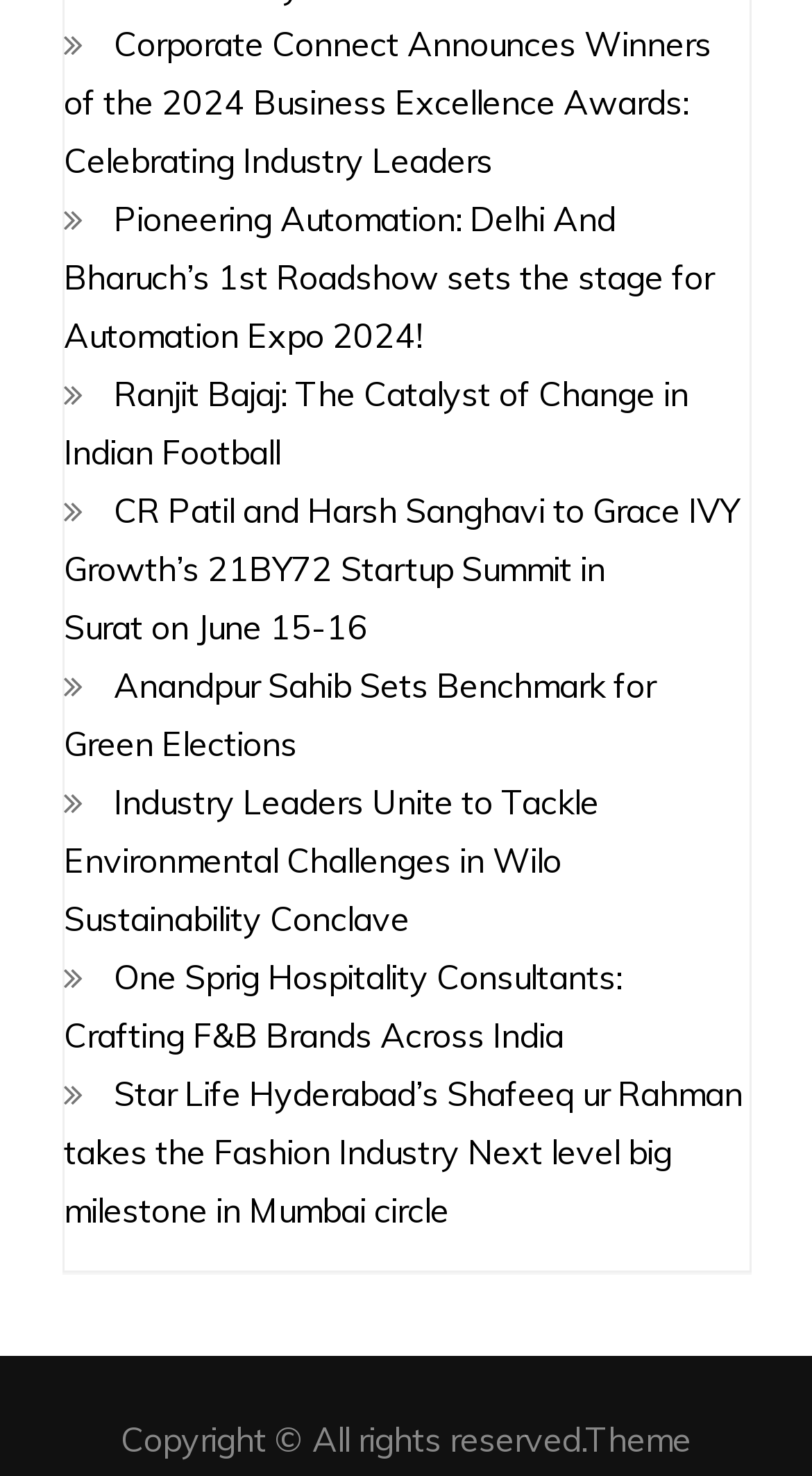Please specify the bounding box coordinates of the element that should be clicked to execute the given instruction: 'Read about Corporate Connect Announces Winners of the 2024 Business Excellence Awards'. Ensure the coordinates are four float numbers between 0 and 1, expressed as [left, top, right, bottom].

[0.078, 0.016, 0.876, 0.123]